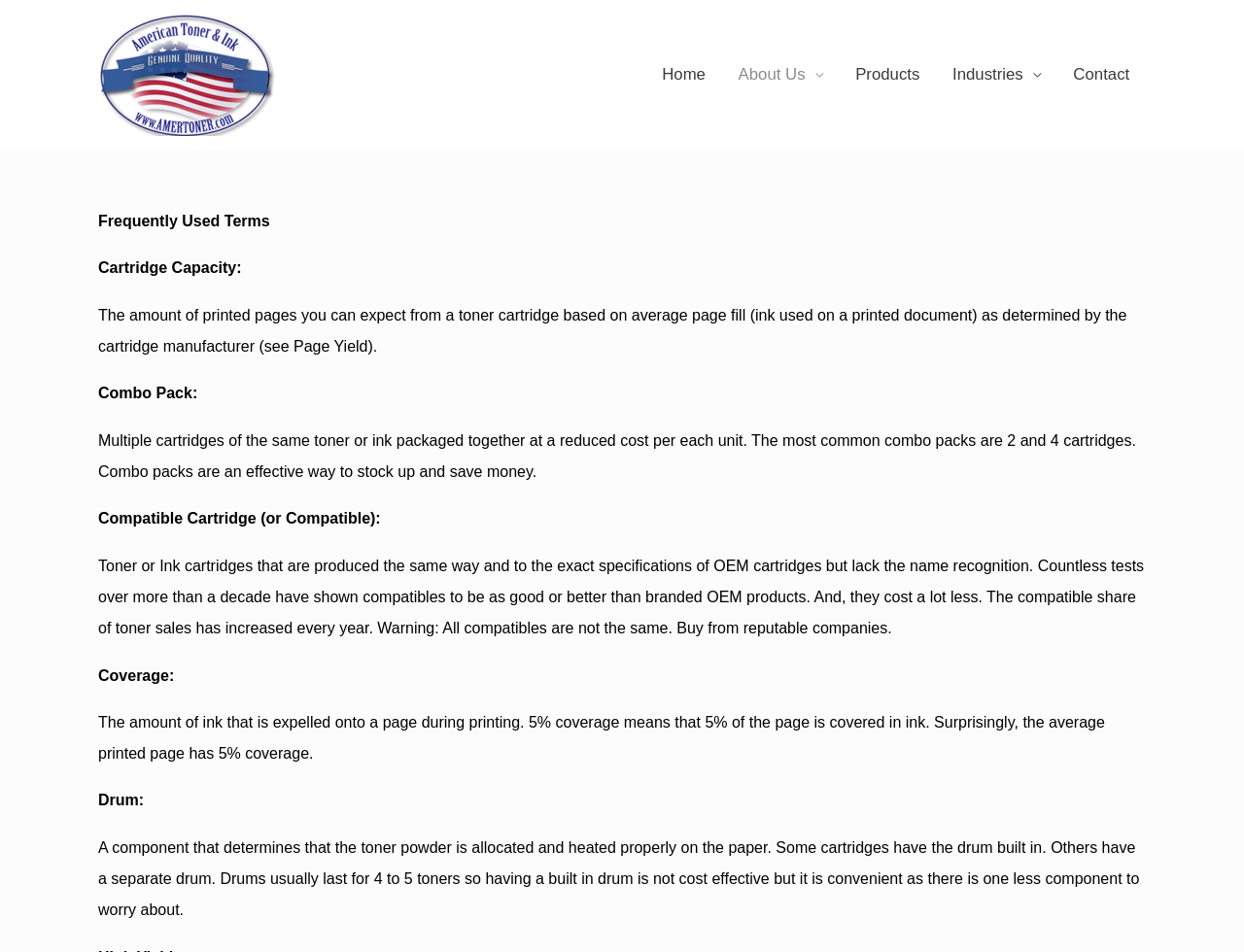What is the purpose of a Drum in a toner cartridge?
Look at the screenshot and respond with one word or a short phrase.

Allocate and heat toner powder